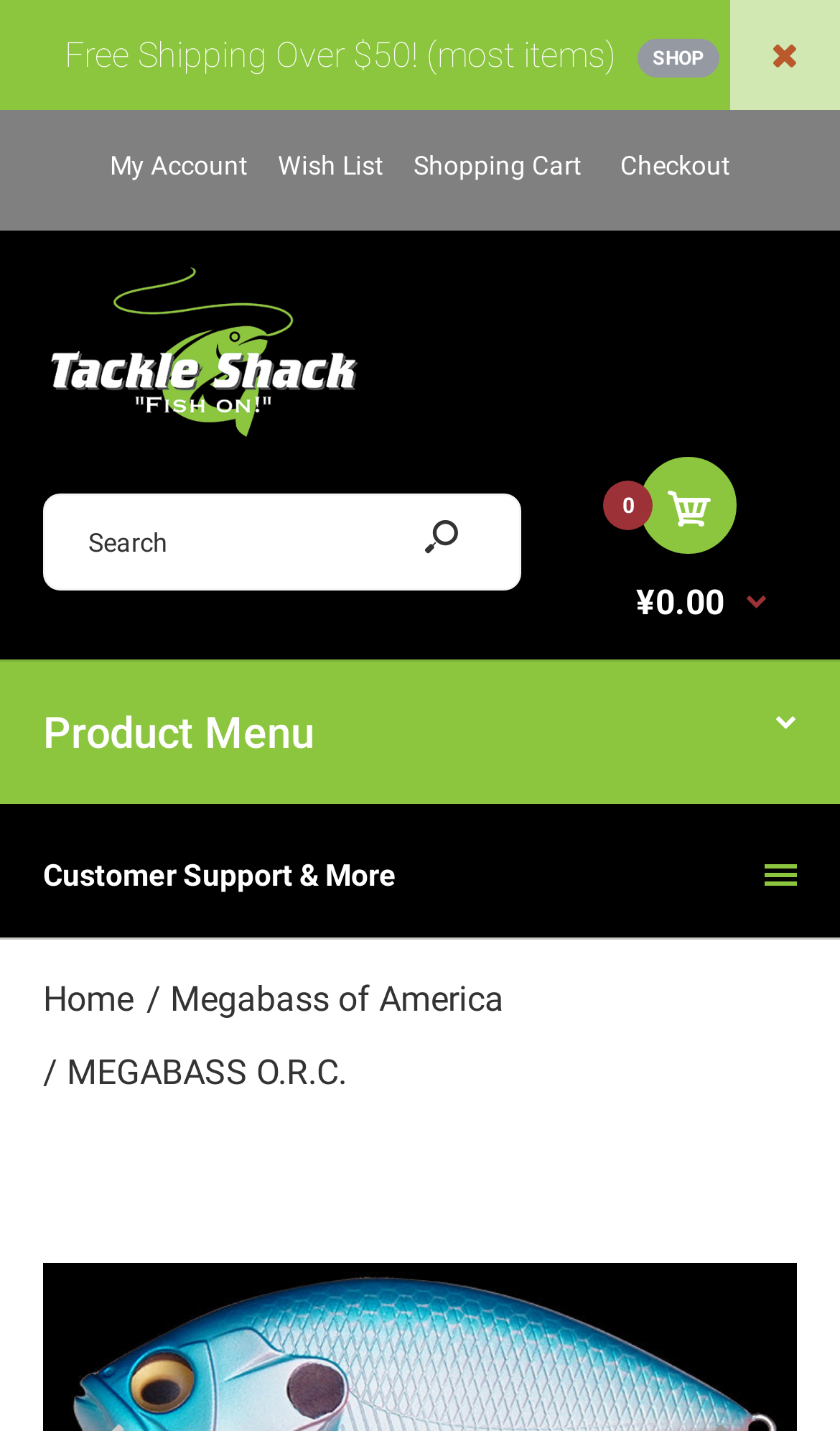Determine the bounding box coordinates for the area that needs to be clicked to fulfill this task: "Visit MEGABASS O.R.C. page". The coordinates must be given as four float numbers between 0 and 1, i.e., [left, top, right, bottom].

[0.079, 0.735, 0.413, 0.764]